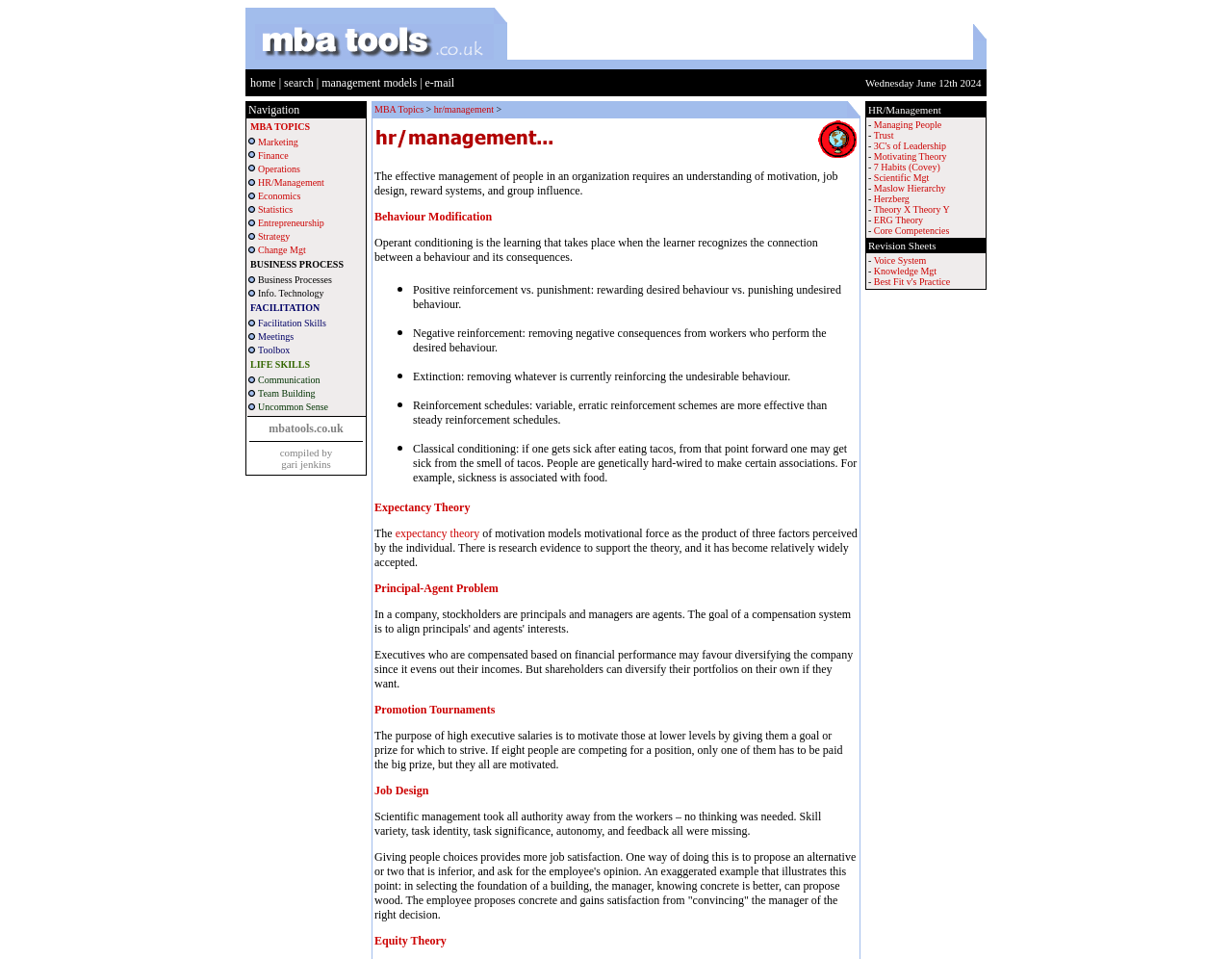Using the description: "Next Post →", identify the bounding box of the corresponding UI element in the screenshot.

None